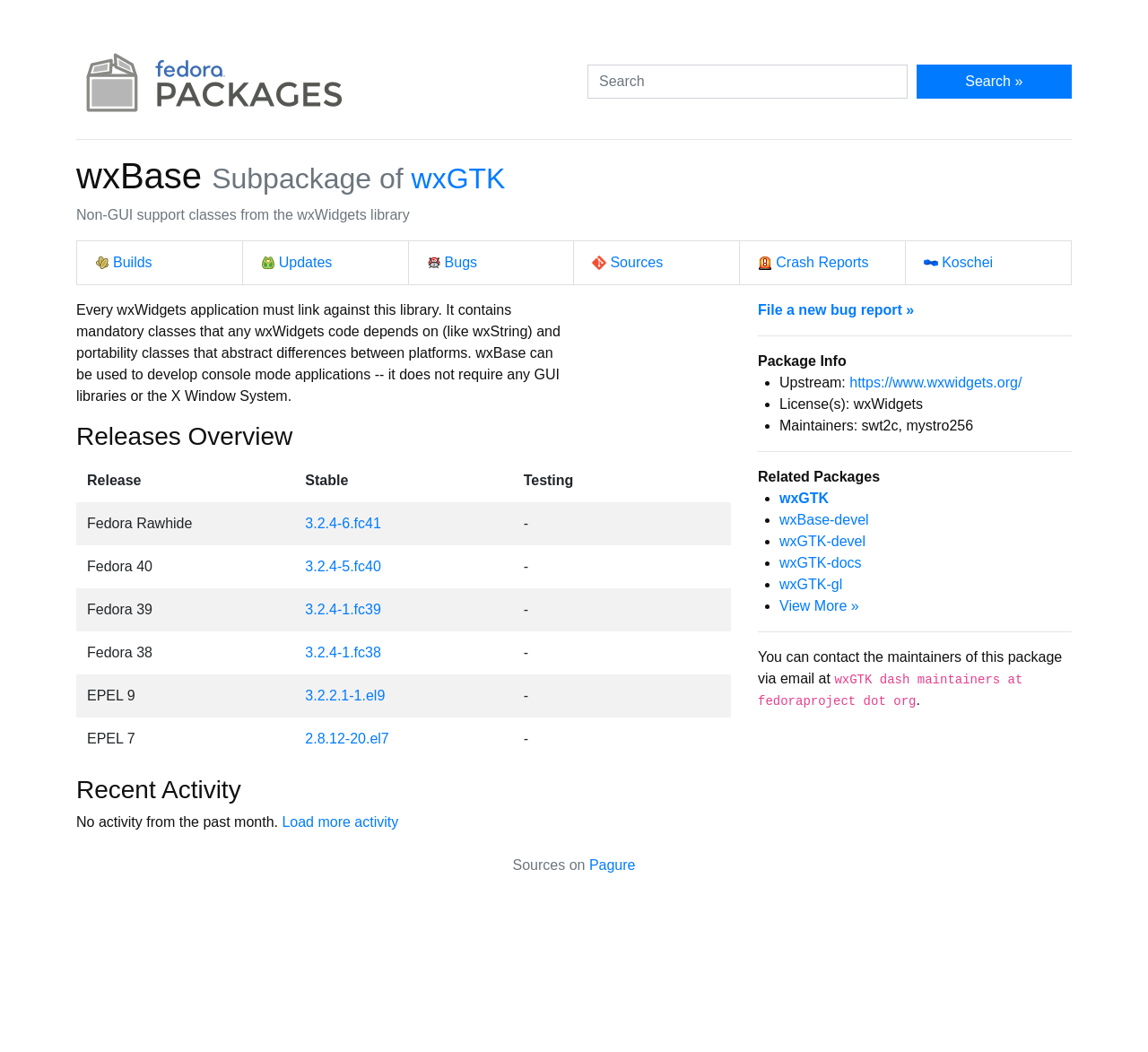What is the upstream URL for wxBase? From the image, respond with a single word or brief phrase.

https://www.wxwidgets.org/